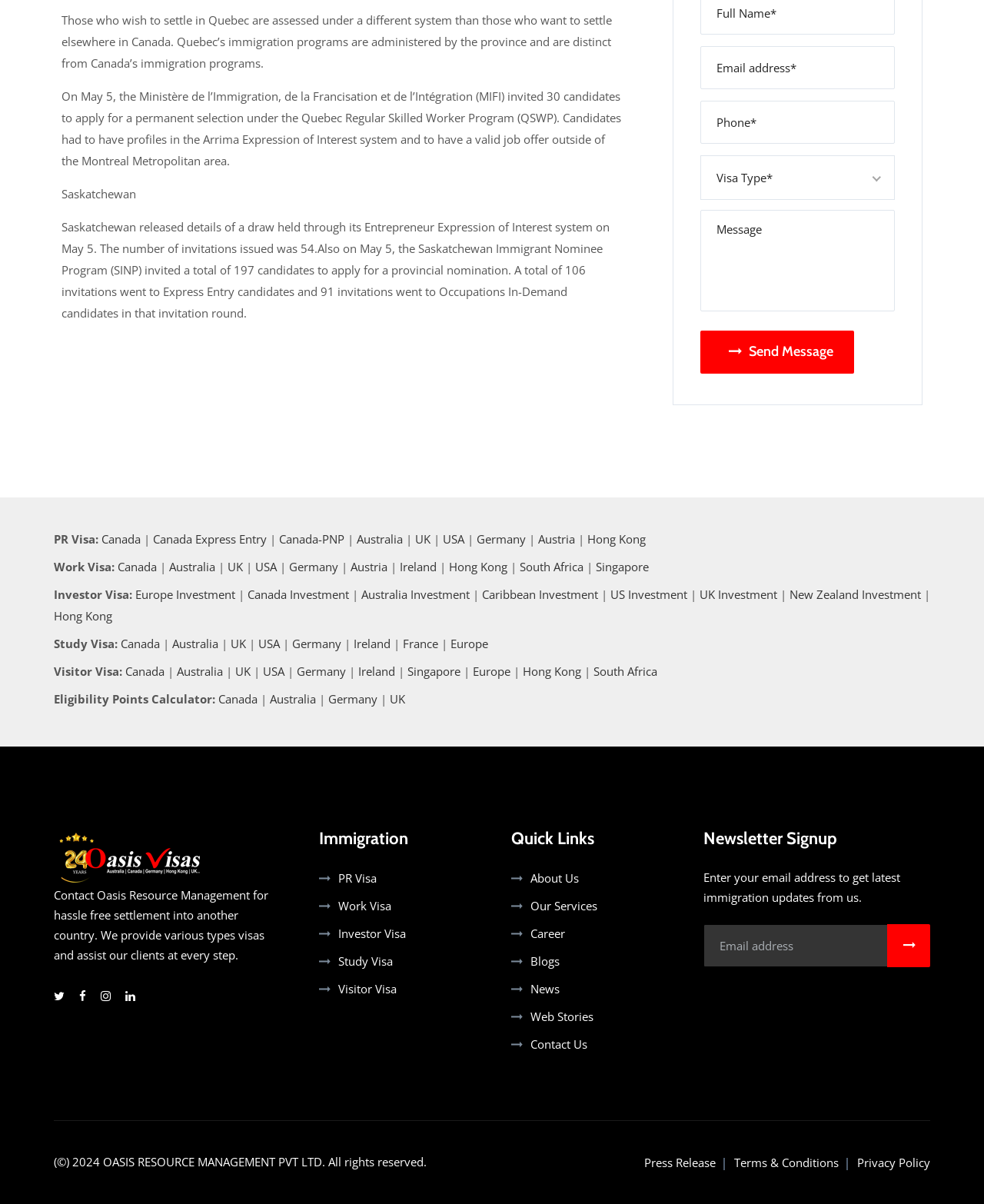What is the purpose of the 'Eligibility Points Calculator:' section?
Based on the image, respond with a single word or phrase.

To calculate eligibility points